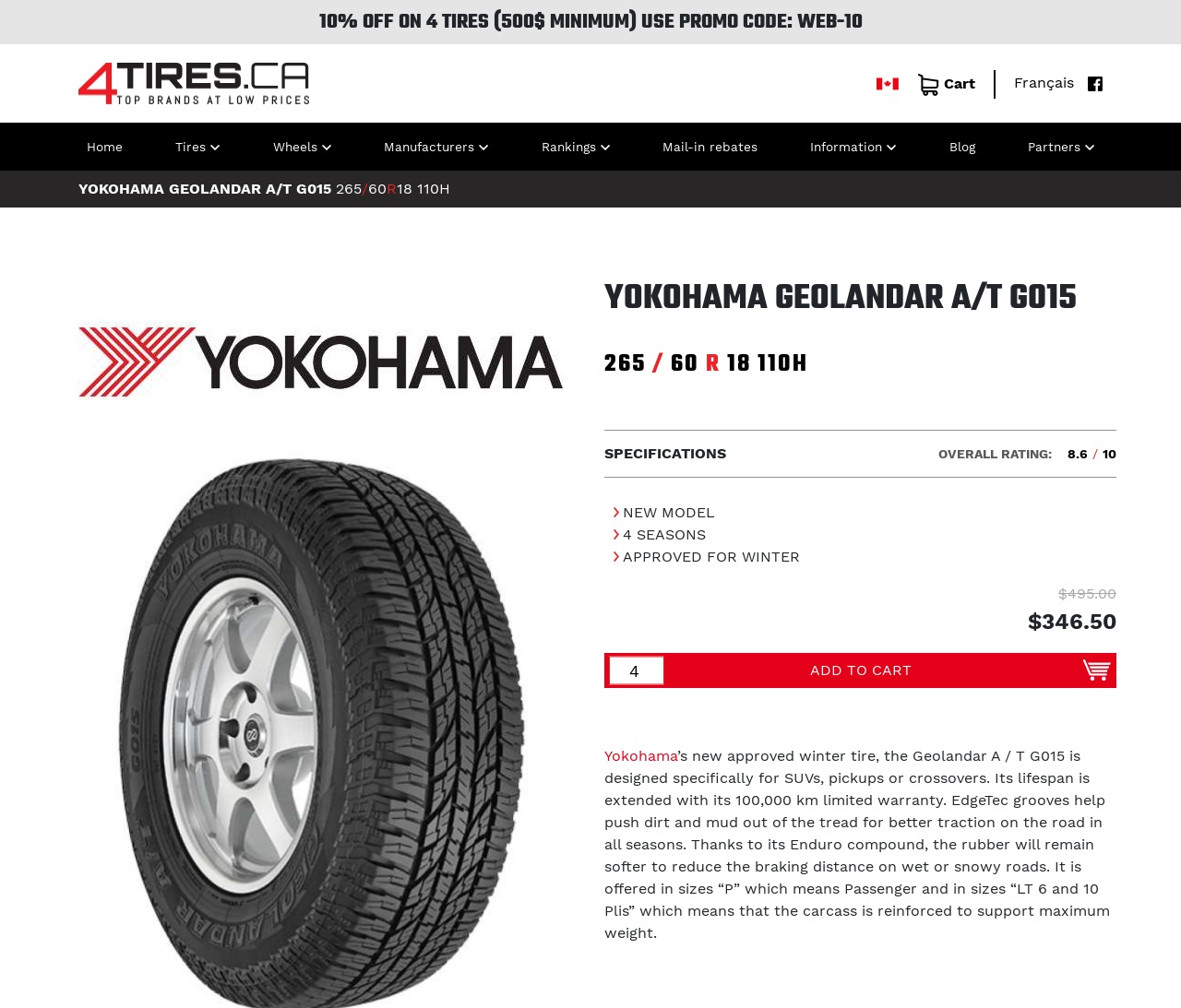Locate the coordinates of the bounding box for the clickable region that fulfills this instruction: "Visit the 'Home' page".

[0.067, 0.129, 0.11, 0.162]